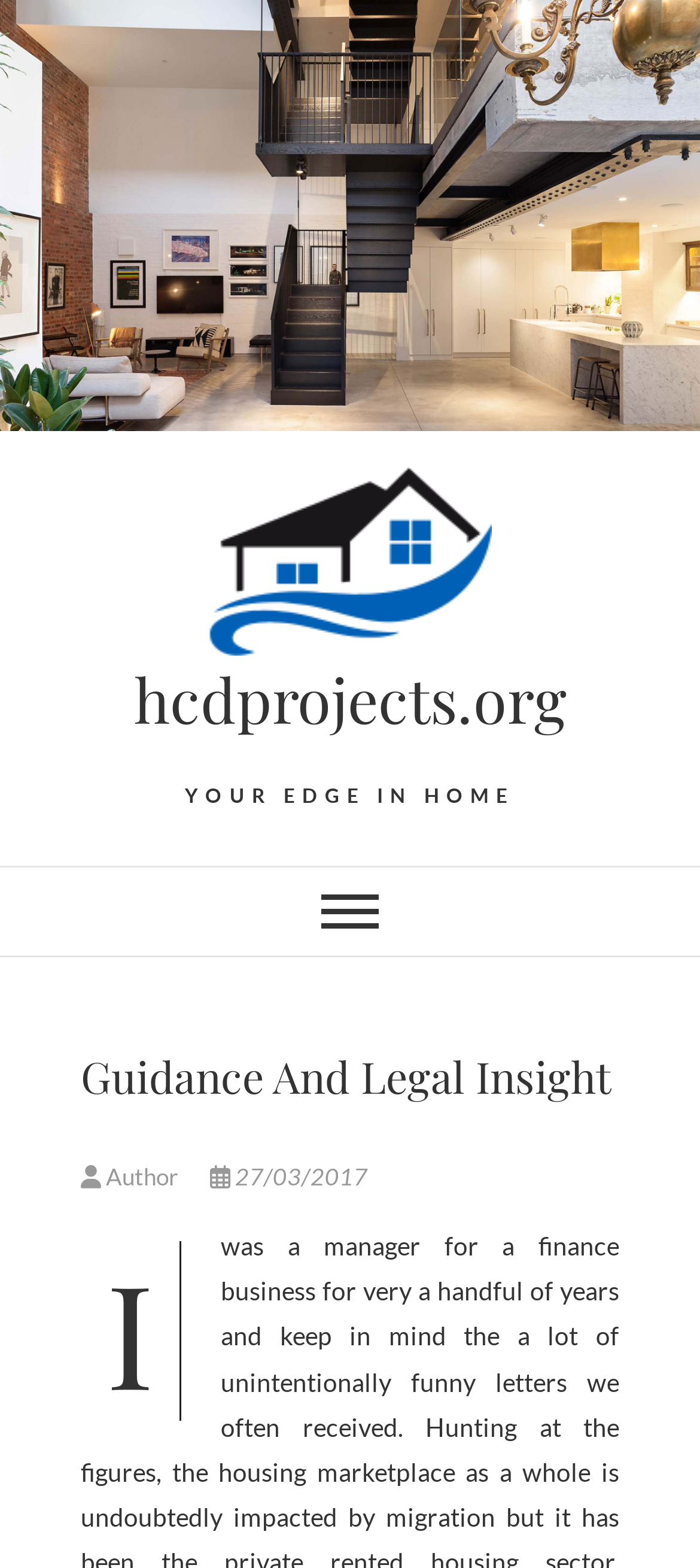Analyze the image and answer the question with as much detail as possible: 
What is the date of the current article?

I looked at the header section of the webpage and found a link with the text ' 27/03/2017'. This suggests that the date of the current article is 27th March, 2017.